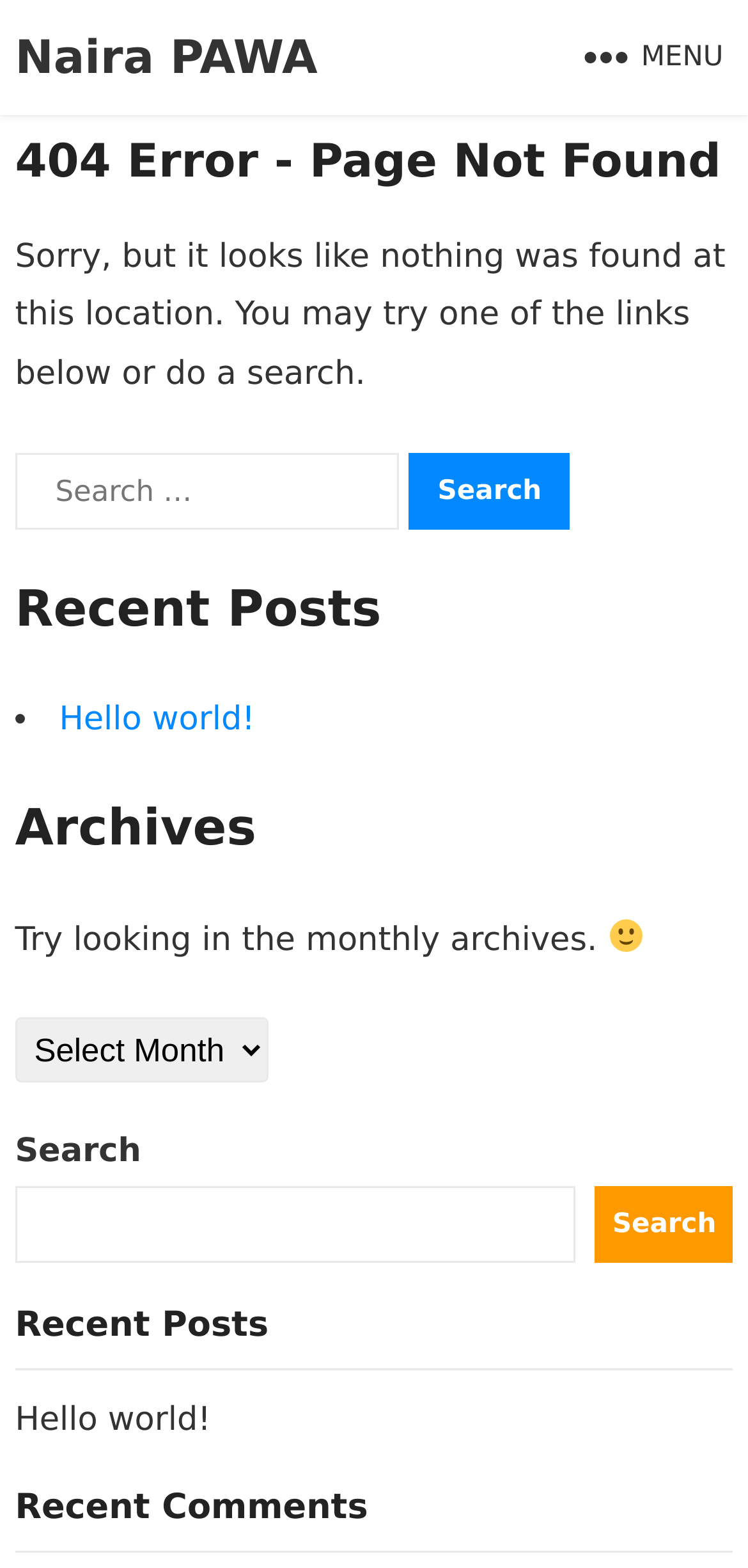What is the error message on this page?
Please look at the screenshot and answer in one word or a short phrase.

404 Error - Page Not Found